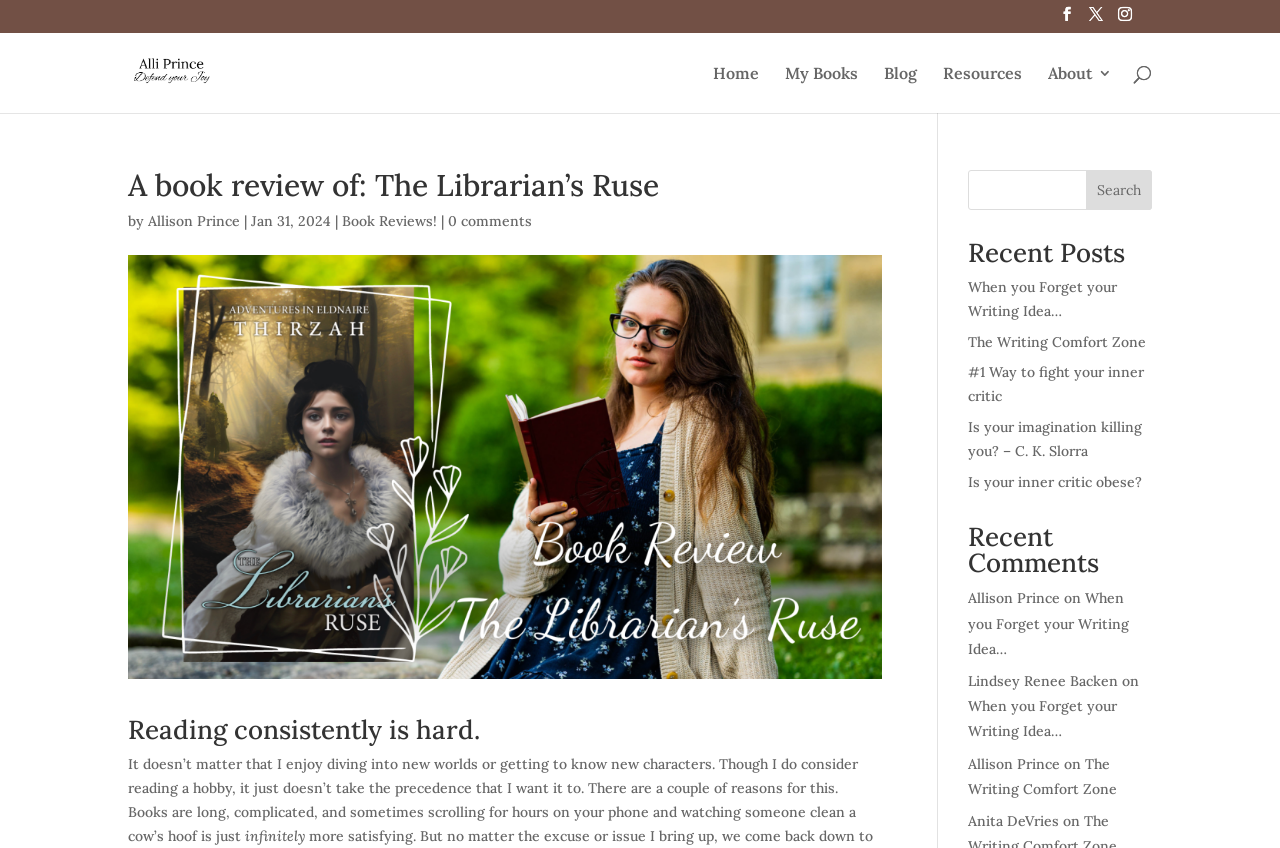Specify the bounding box coordinates of the area that needs to be clicked to achieve the following instruction: "Visit the home page".

[0.557, 0.077, 0.593, 0.133]